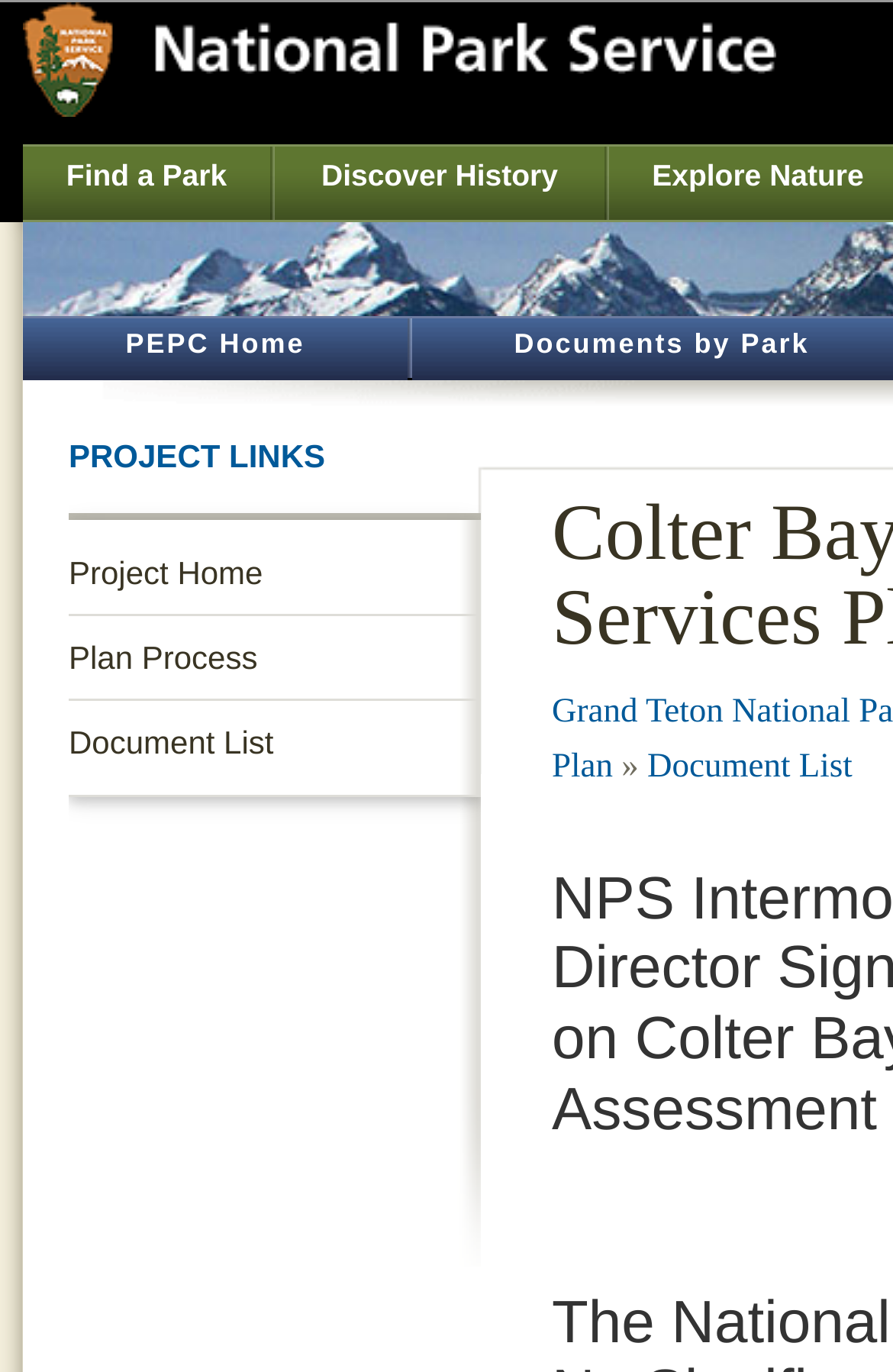What is the position of the 'Find a Park' link?
Please provide a comprehensive answer based on the contents of the image.

I analyzed the bounding box coordinates of the 'Find a Park' link, which are [0.026, 0.107, 0.303, 0.16]. The y1 coordinate (0.107) is relatively small, indicating that the link is located near the top of the page. The x1 coordinate (0.026) is also small, indicating that the link is located near the left side of the page. Therefore, the position of the 'Find a Park' link is top-left.